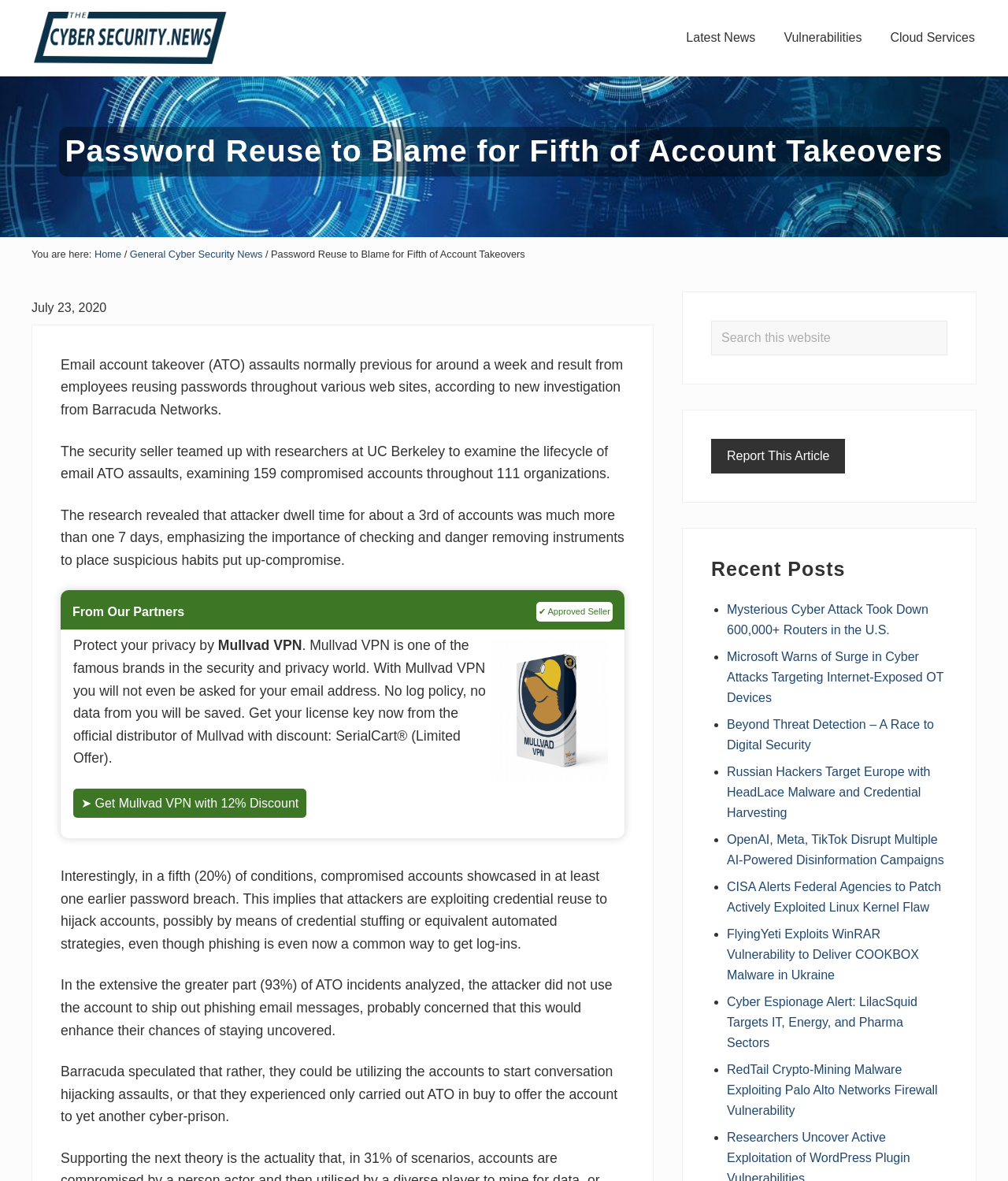What is the topic of the article?
Provide a detailed and extensive answer to the question.

The topic of the article can be determined by reading the heading 'Password Reuse to Blame for Fifth of Account Takeovers' and the subsequent paragraphs that discuss email account takeover assaults and their causes.